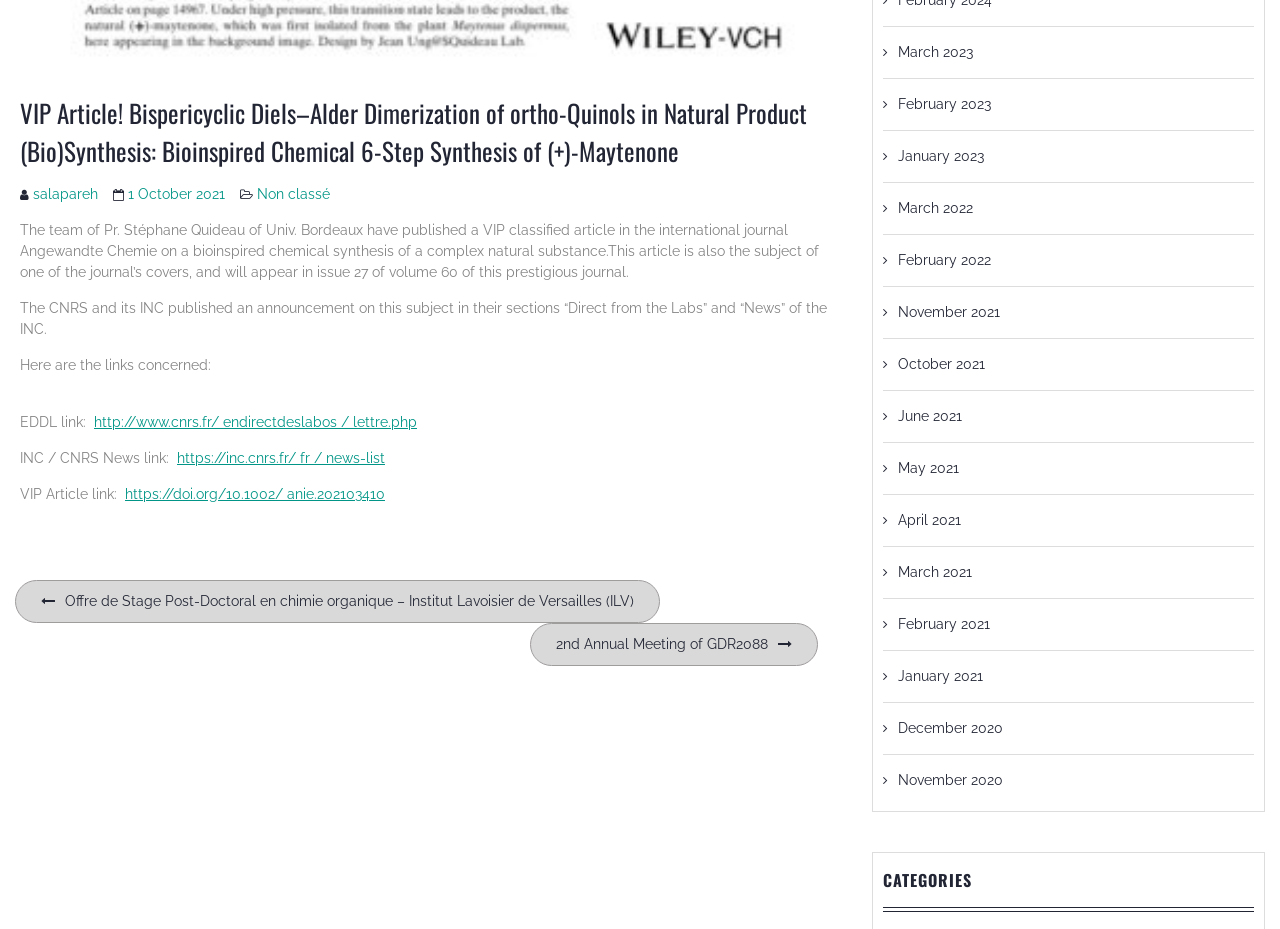What is the name of the journal where the VIP article was published?
Please respond to the question with a detailed and thorough explanation.

I found the name of the journal by reading the text 'The team of Pr. Stéphane Quideau of Univ. Bordeaux have published a VIP classified article in the international journal Angewandte Chemie...'.